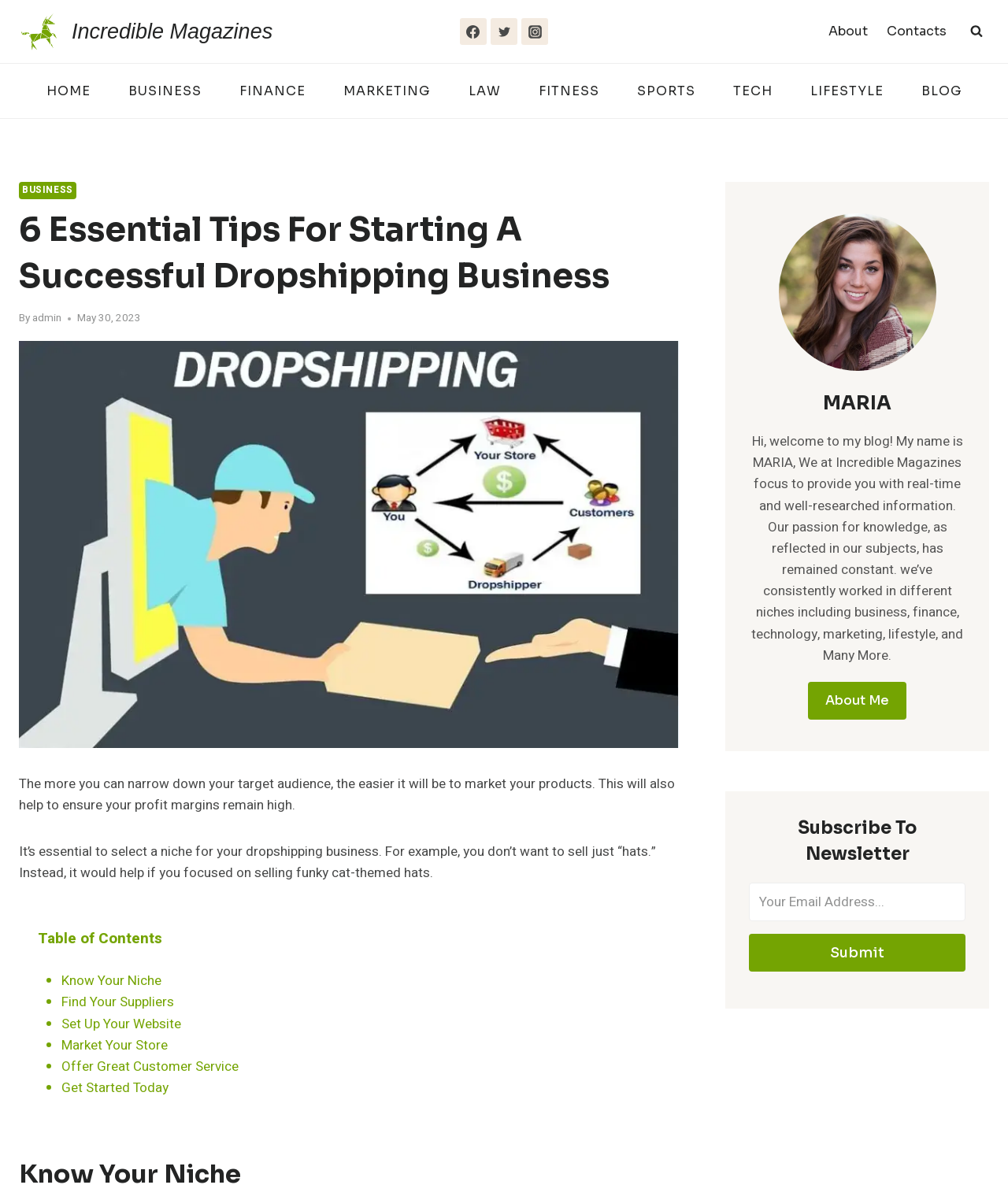What is the purpose of the textbox at the bottom of the page?
Using the image, respond with a single word or phrase.

Subscribe to Newsletter